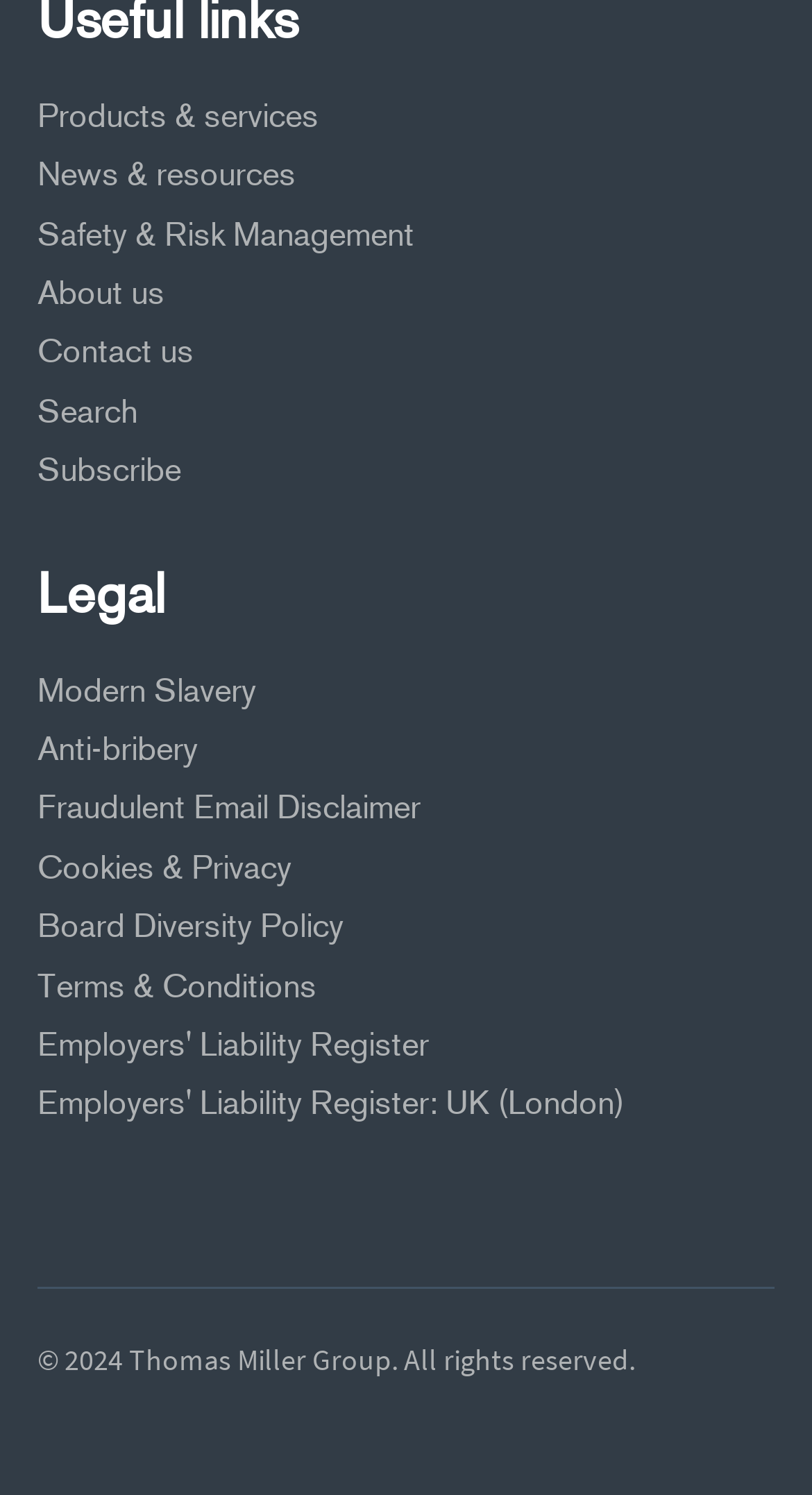How many links are present in the navigation menu?
Look at the image and answer the question with a single word or phrase.

8